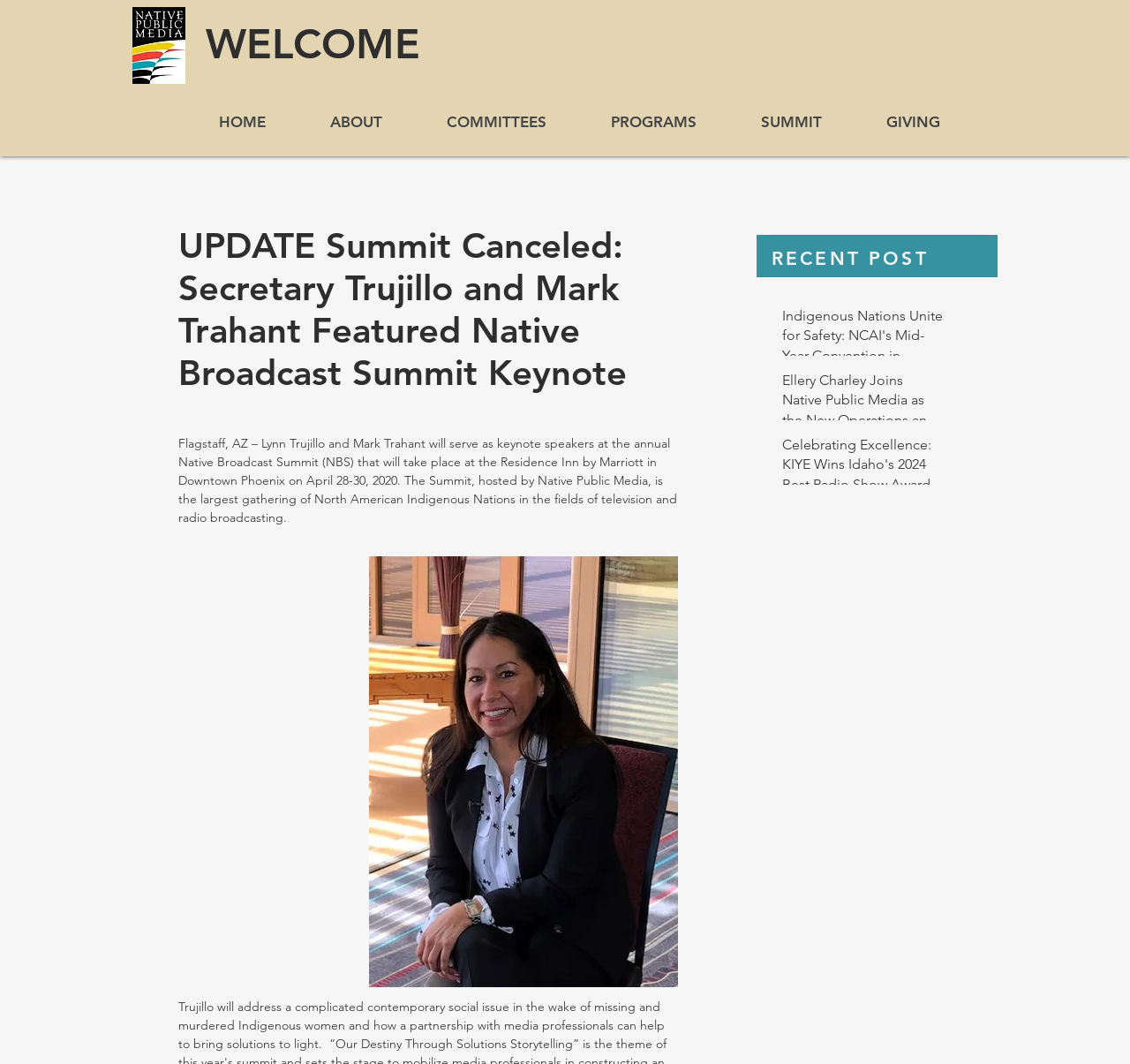What is the name of the summit featured on this webpage?
Give a comprehensive and detailed explanation for the question.

I found the answer by looking at the main content of the webpage, which mentions 'Native Broadcast Summit (NBS)' as the event where Lynn Trujillo and Mark Trahant will serve as keynote speakers.